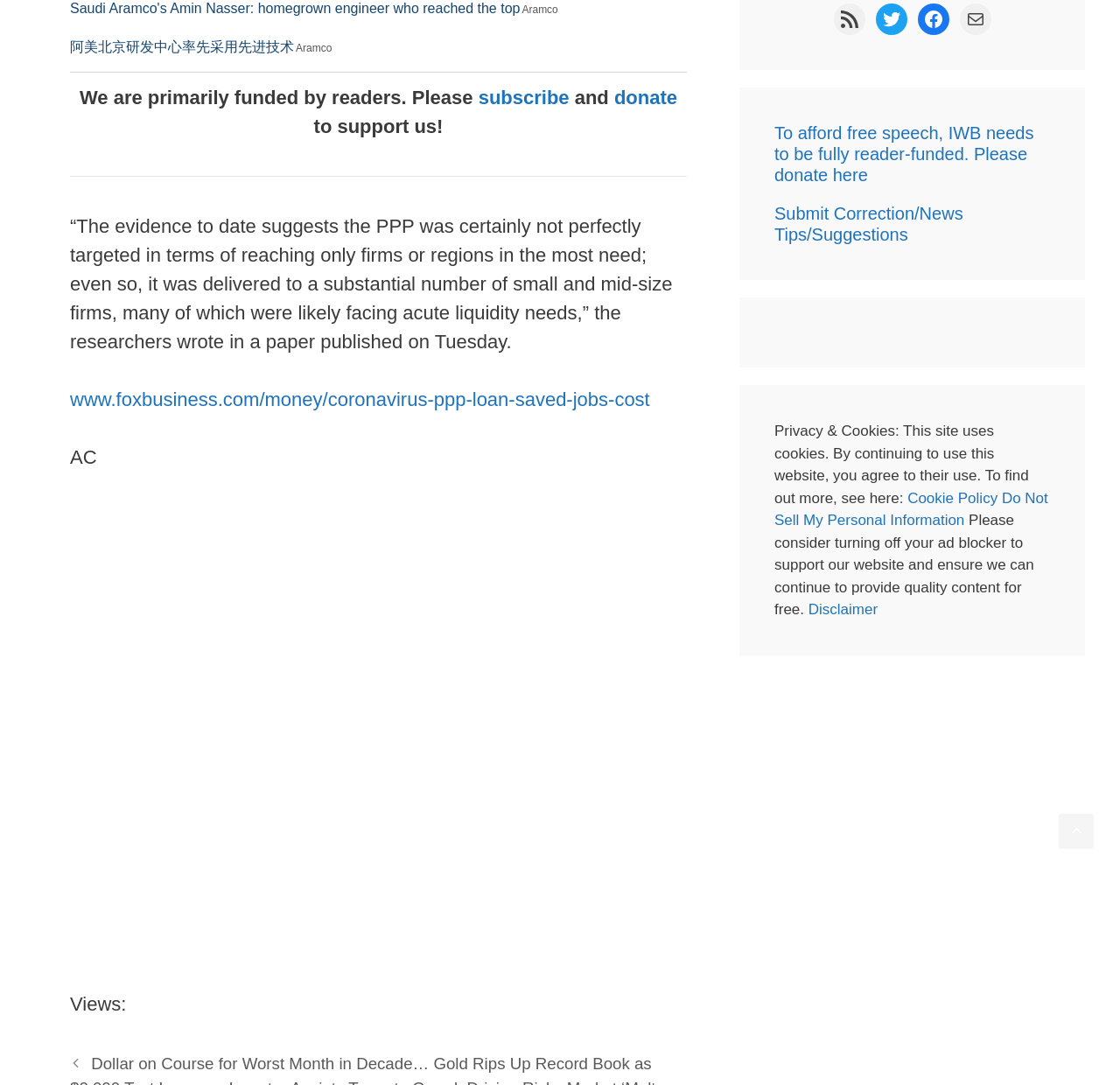Based on the visual content of the image, answer the question thoroughly: What is the primary funding source of this website?

The website is primarily funded by readers, as stated in the text 'We are primarily funded by readers. Please subscribe and donate to support us!' at the top of the page.